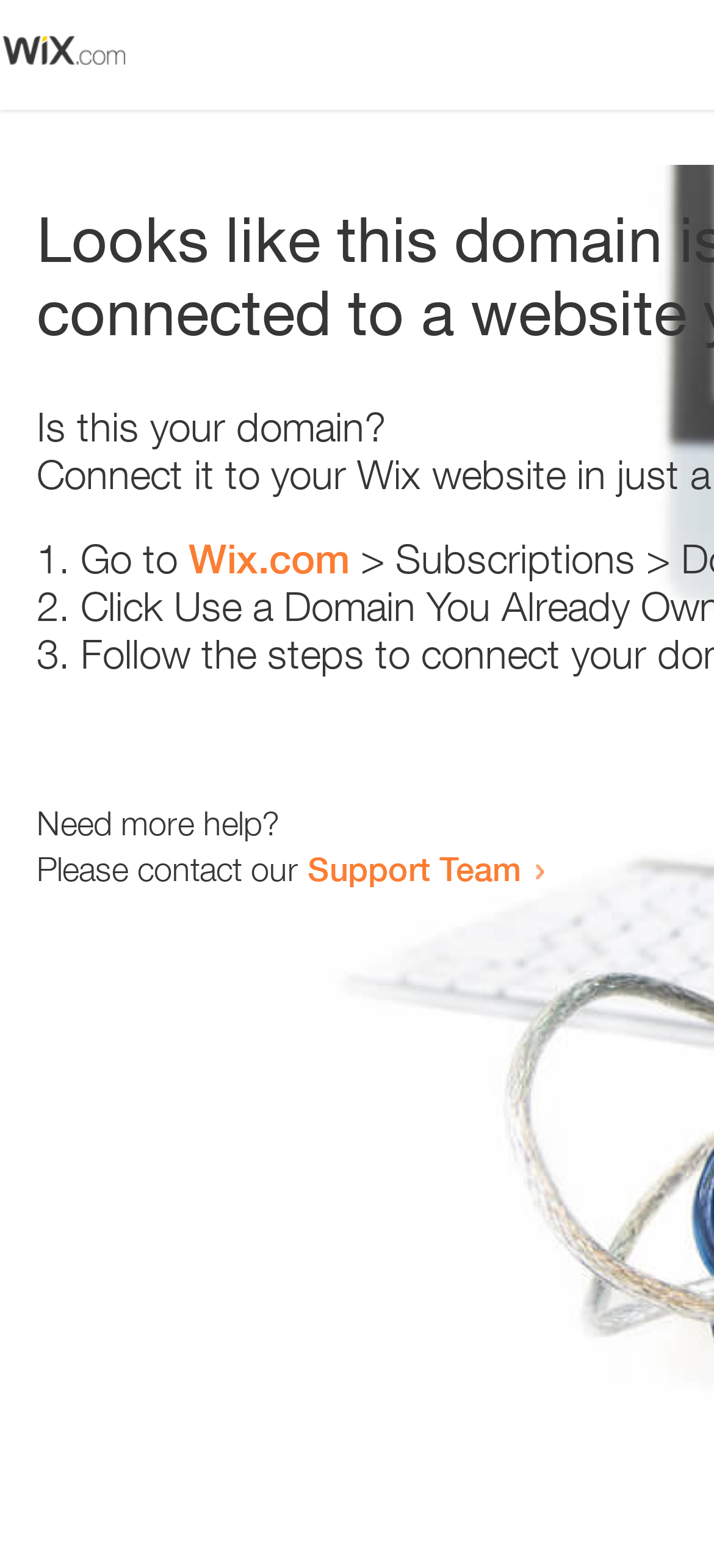Bounding box coordinates are specified in the format (top-left x, top-left y, bottom-right x, bottom-right y). All values are floating point numbers bounded between 0 and 1. Please provide the bounding box coordinate of the region this sentence describes: Support Team

[0.431, 0.541, 0.731, 0.567]